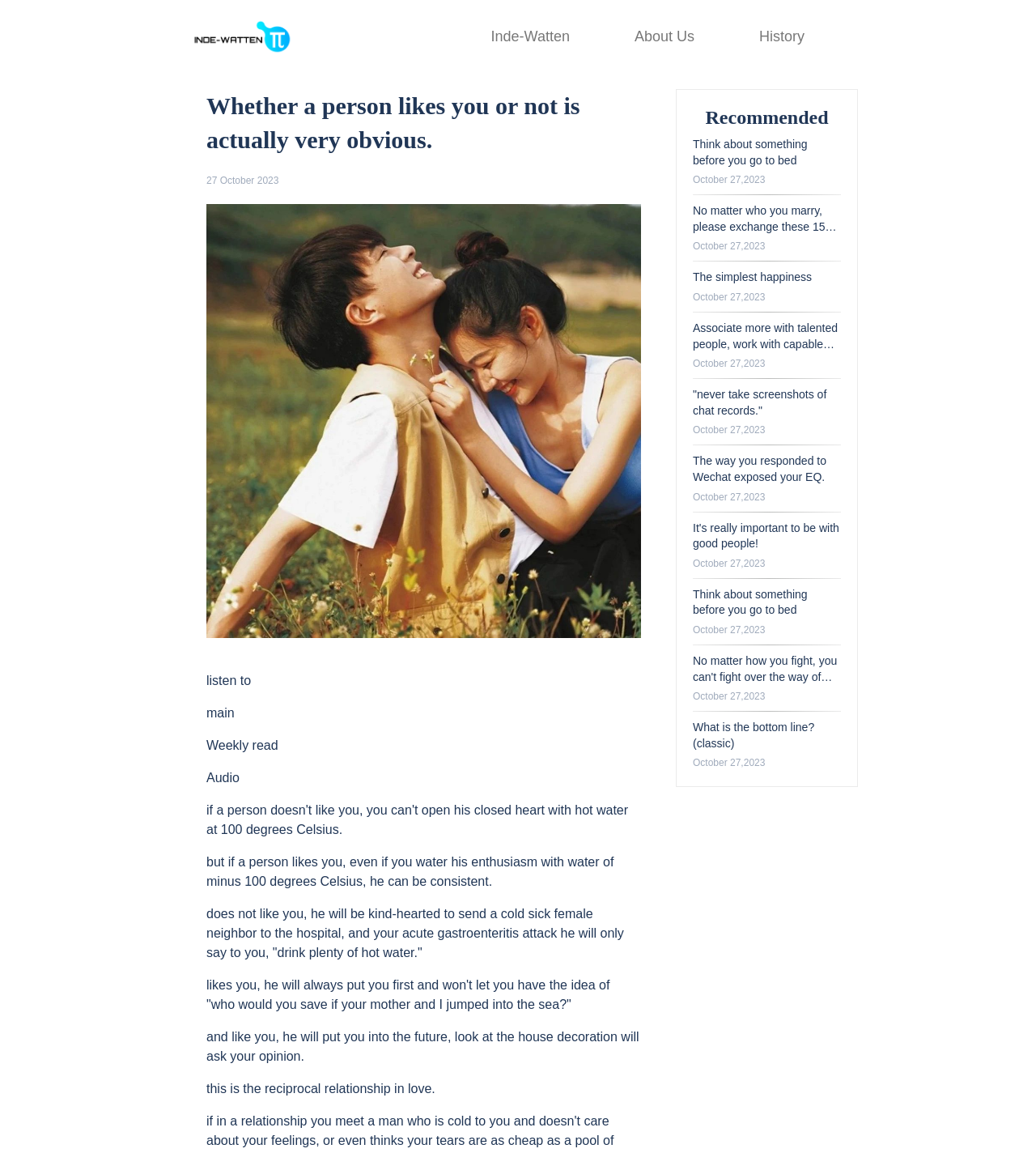Please identify the bounding box coordinates of the clickable area that will fulfill the following instruction: "Click the logo". The coordinates should be in the format of four float numbers between 0 and 1, i.e., [left, top, right, bottom].

[0.184, 0.012, 0.294, 0.051]